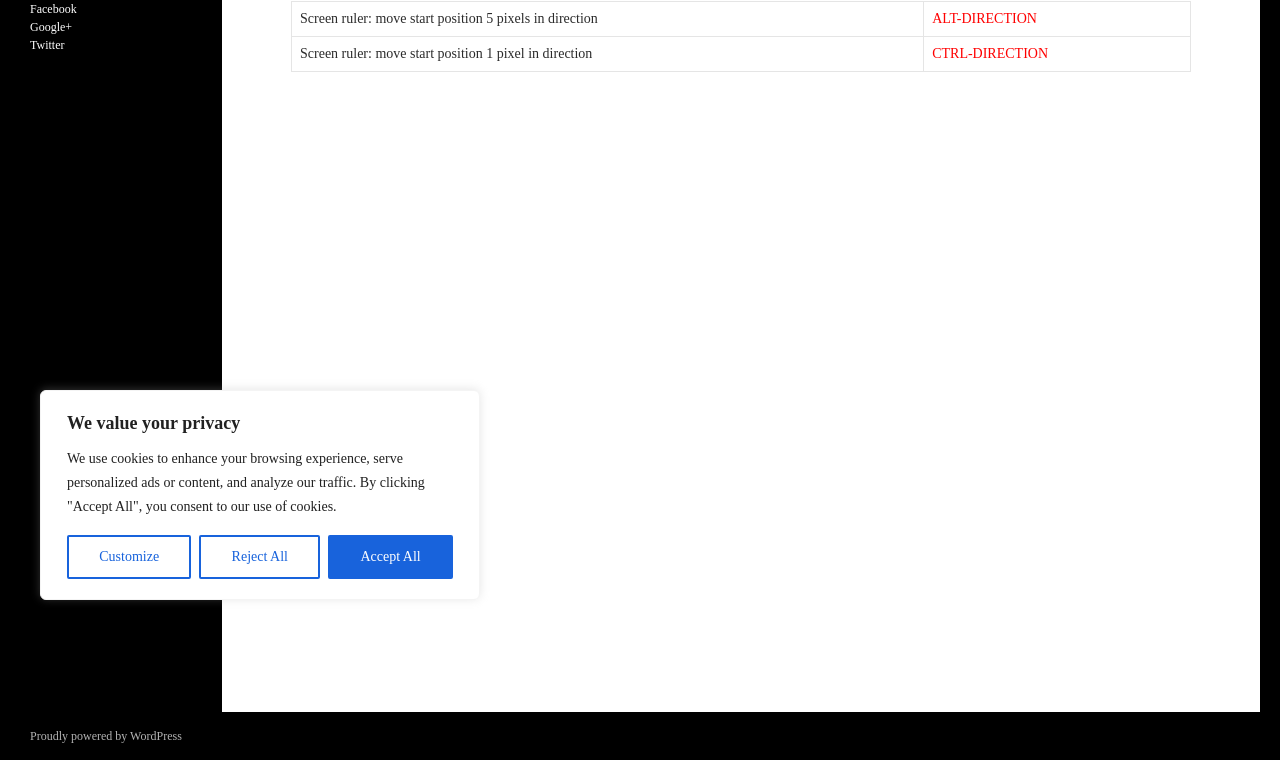Identify the bounding box for the given UI element using the description provided. Coordinates should be in the format (top-left x, top-left y, bottom-right x, bottom-right y) and must be between 0 and 1. Here is the description: Accept All

[0.256, 0.704, 0.354, 0.762]